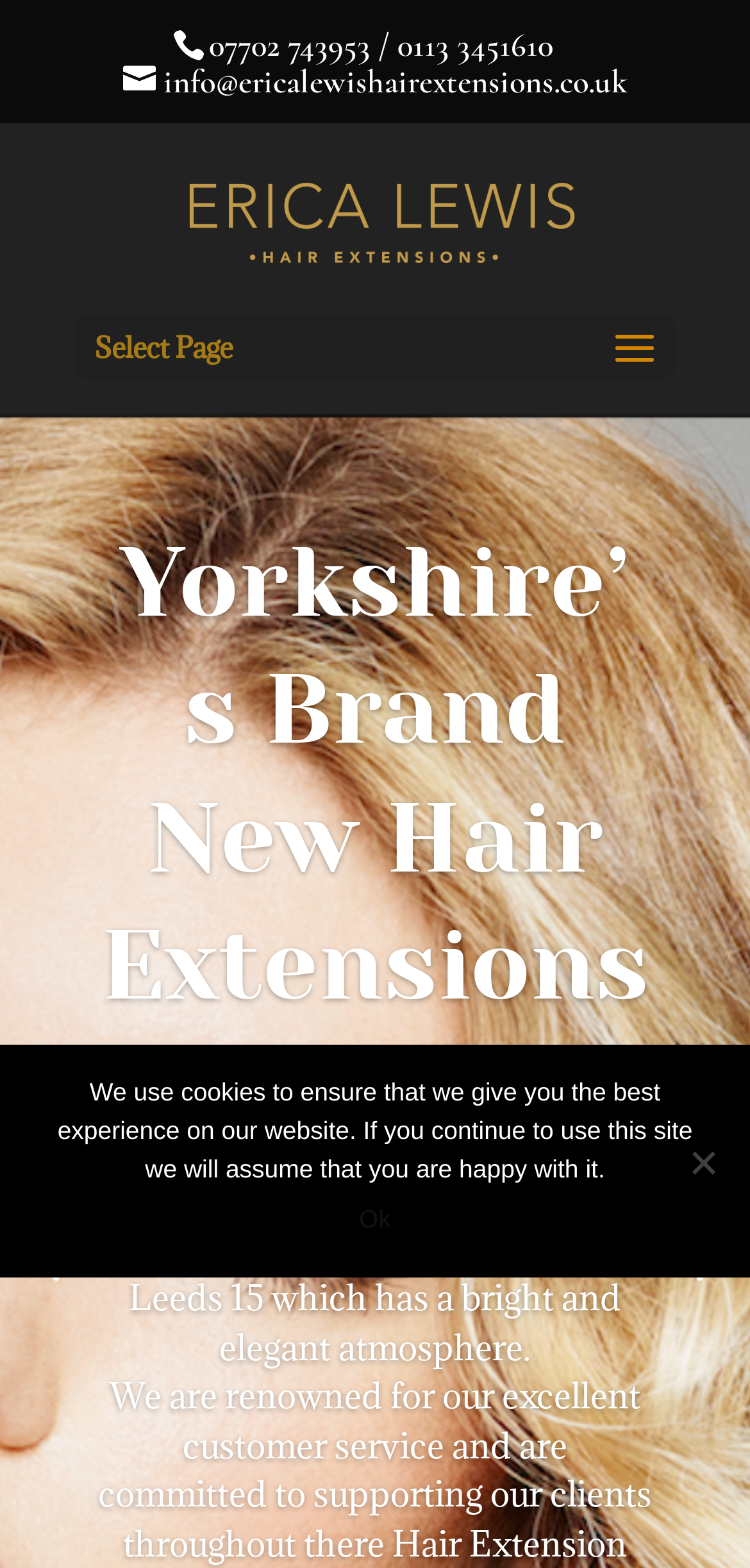Identify the bounding box of the UI element that matches this description: "info@ericalewishairextensions.co.uk".

[0.164, 0.039, 0.836, 0.065]